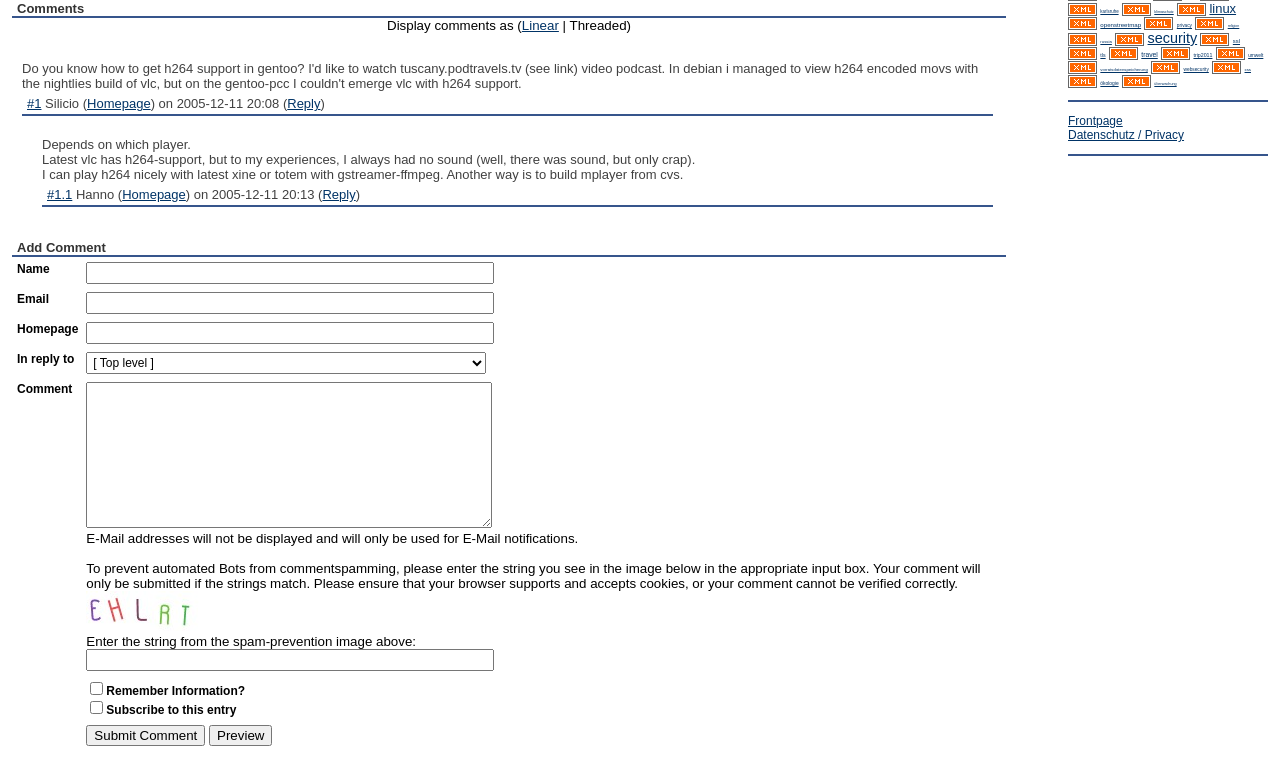Identify the bounding box coordinates for the UI element described as: "name="serendipity[preview]" value="Preview"".

[0.163, 0.927, 0.213, 0.954]